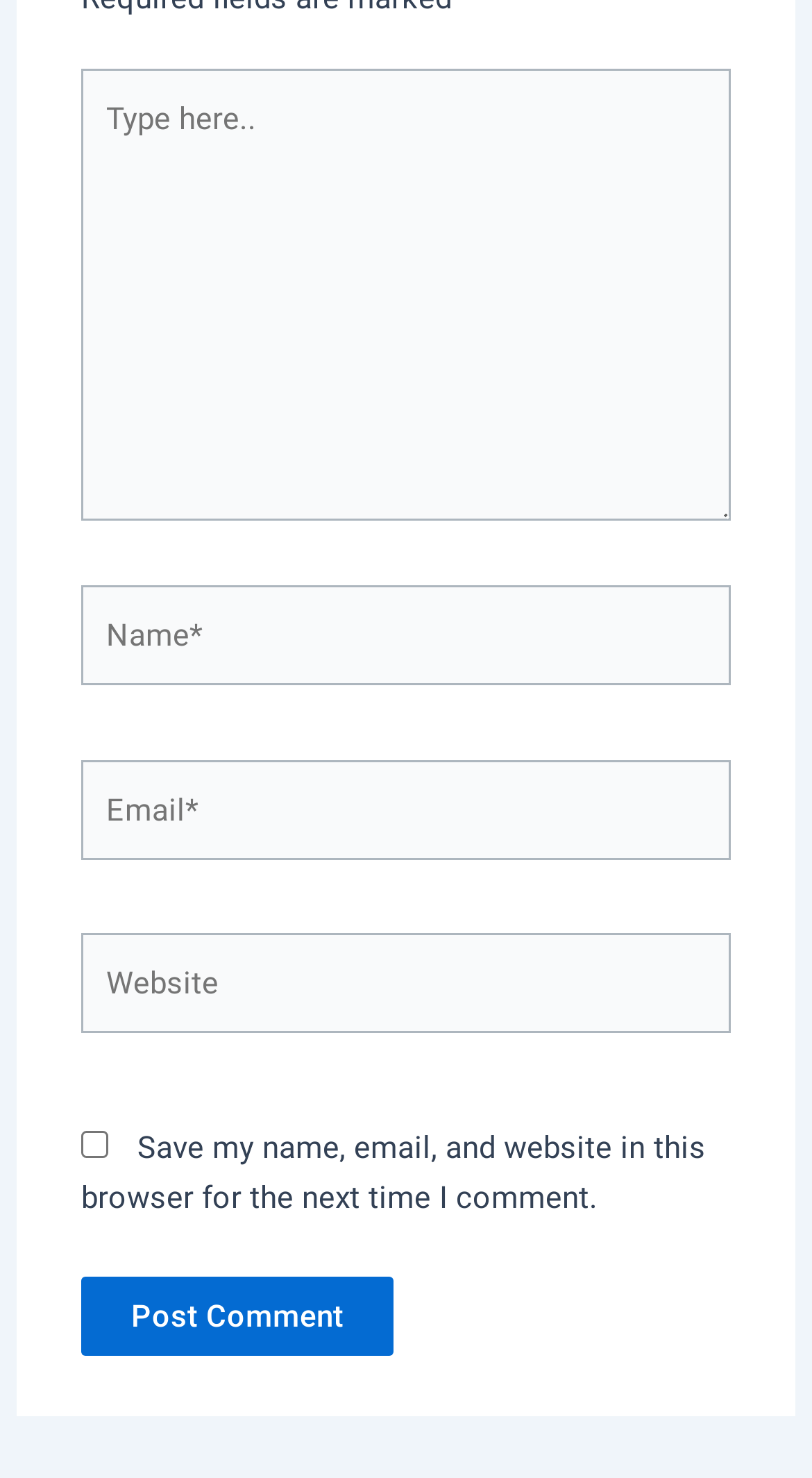For the given element description parent_node: Name* name="author" placeholder="Name*", determine the bounding box coordinates of the UI element. The coordinates should follow the format (top-left x, top-left y, bottom-right x, bottom-right y) and be within the range of 0 to 1.

[0.1, 0.397, 0.9, 0.464]